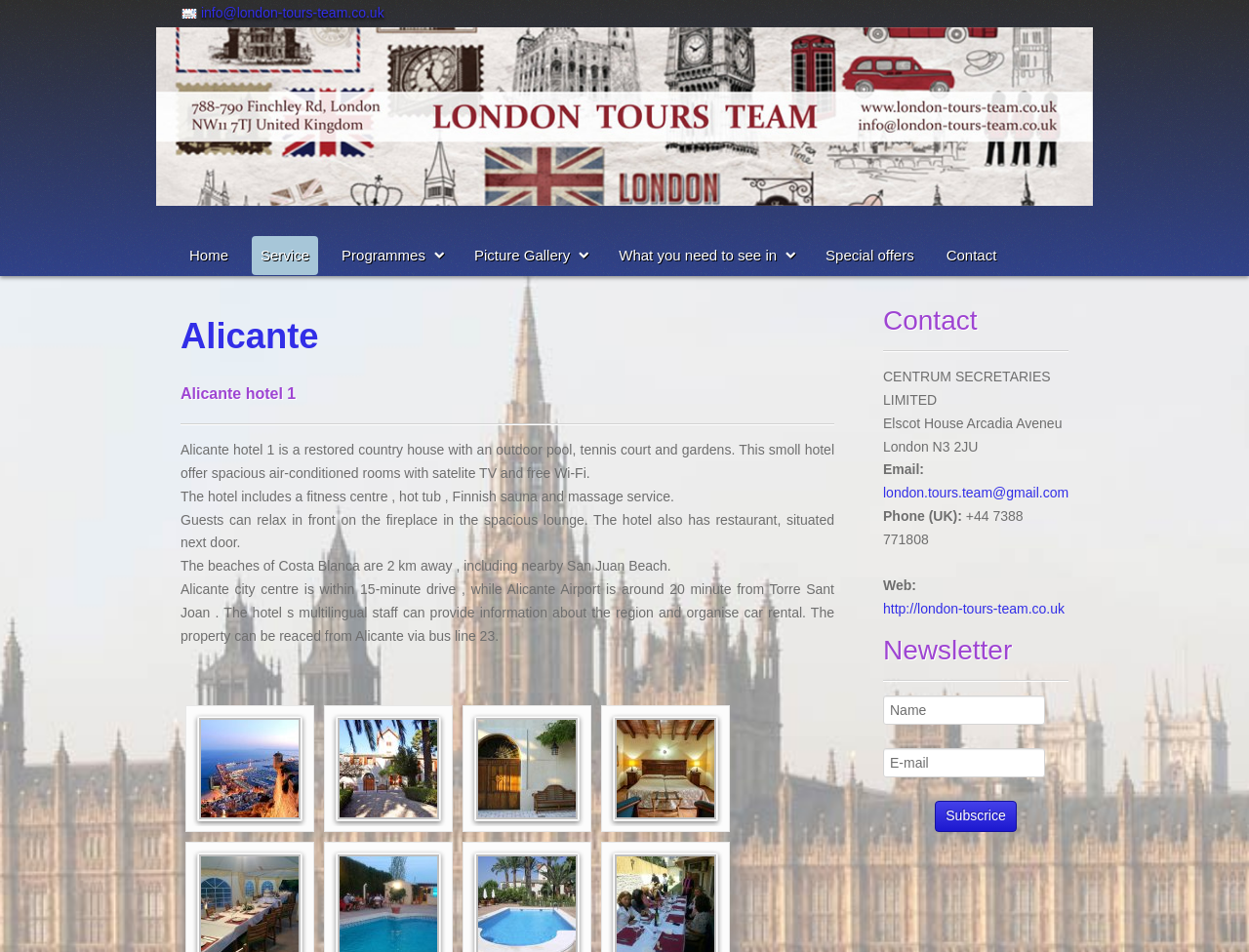What is the purpose of the newsletter section on this webpage?
Refer to the screenshot and deliver a thorough answer to the question presented.

The newsletter section on the webpage appears to be a subscription form, where users can enter their name and email address to receive newsletters or updates from the hotel or its management team.